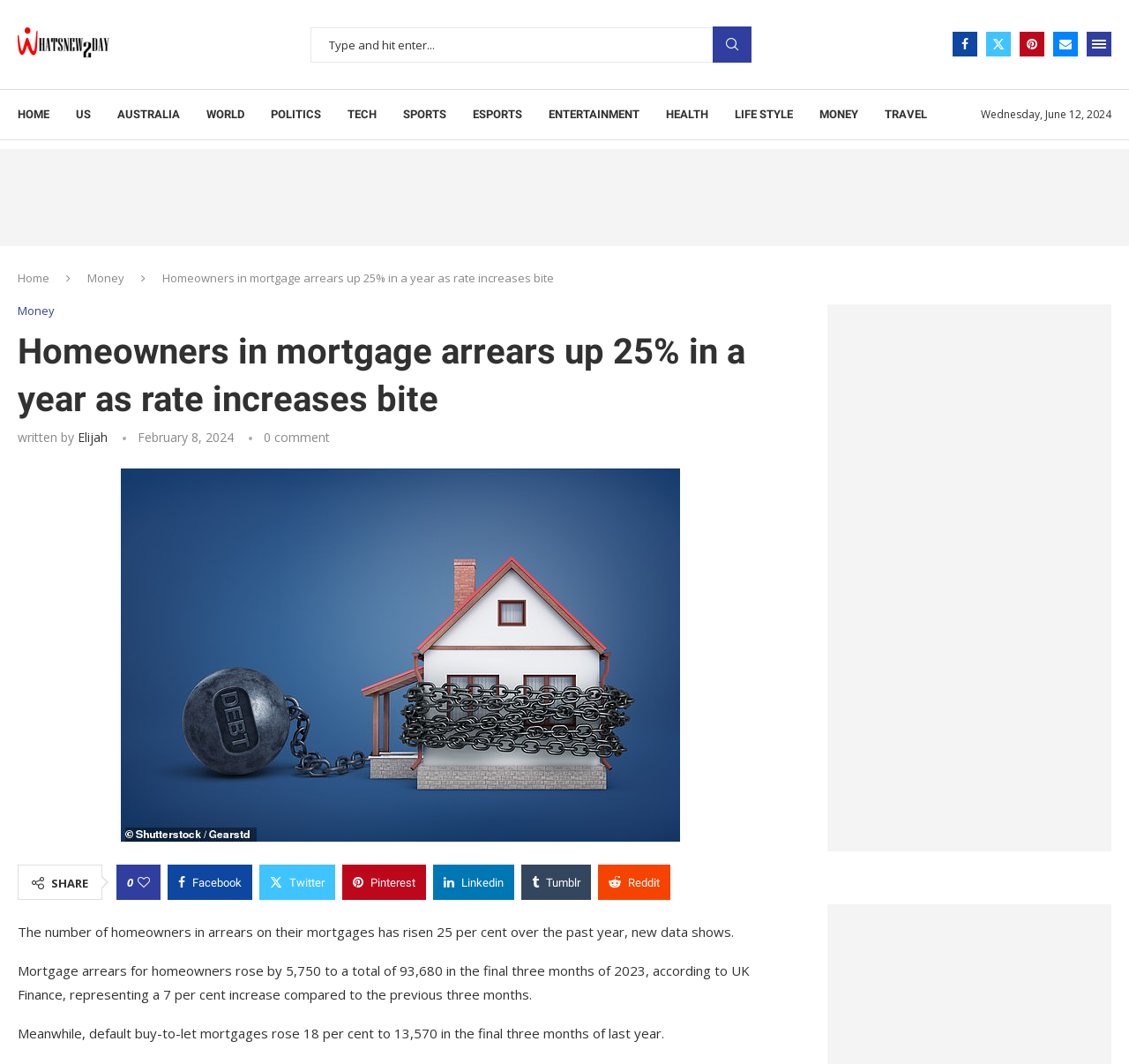Specify the bounding box coordinates of the region I need to click to perform the following instruction: "Go to WhatsNew2Day". The coordinates must be four float numbers in the range of 0 to 1, i.e., [left, top, right, bottom].

[0.016, 0.025, 0.097, 0.042]